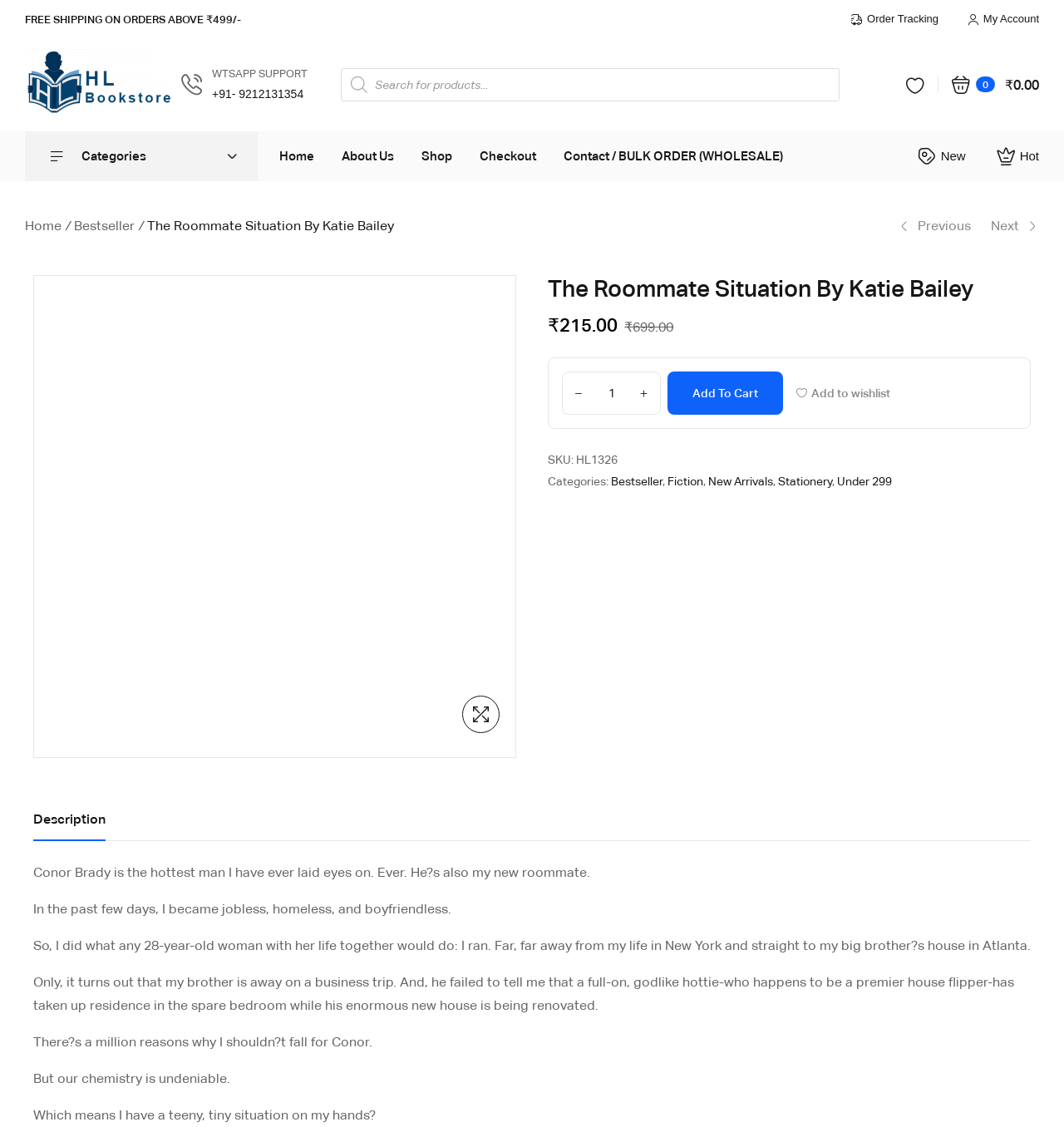Find the bounding box coordinates for the element described here: "About Us".

[0.309, 0.119, 0.384, 0.159]